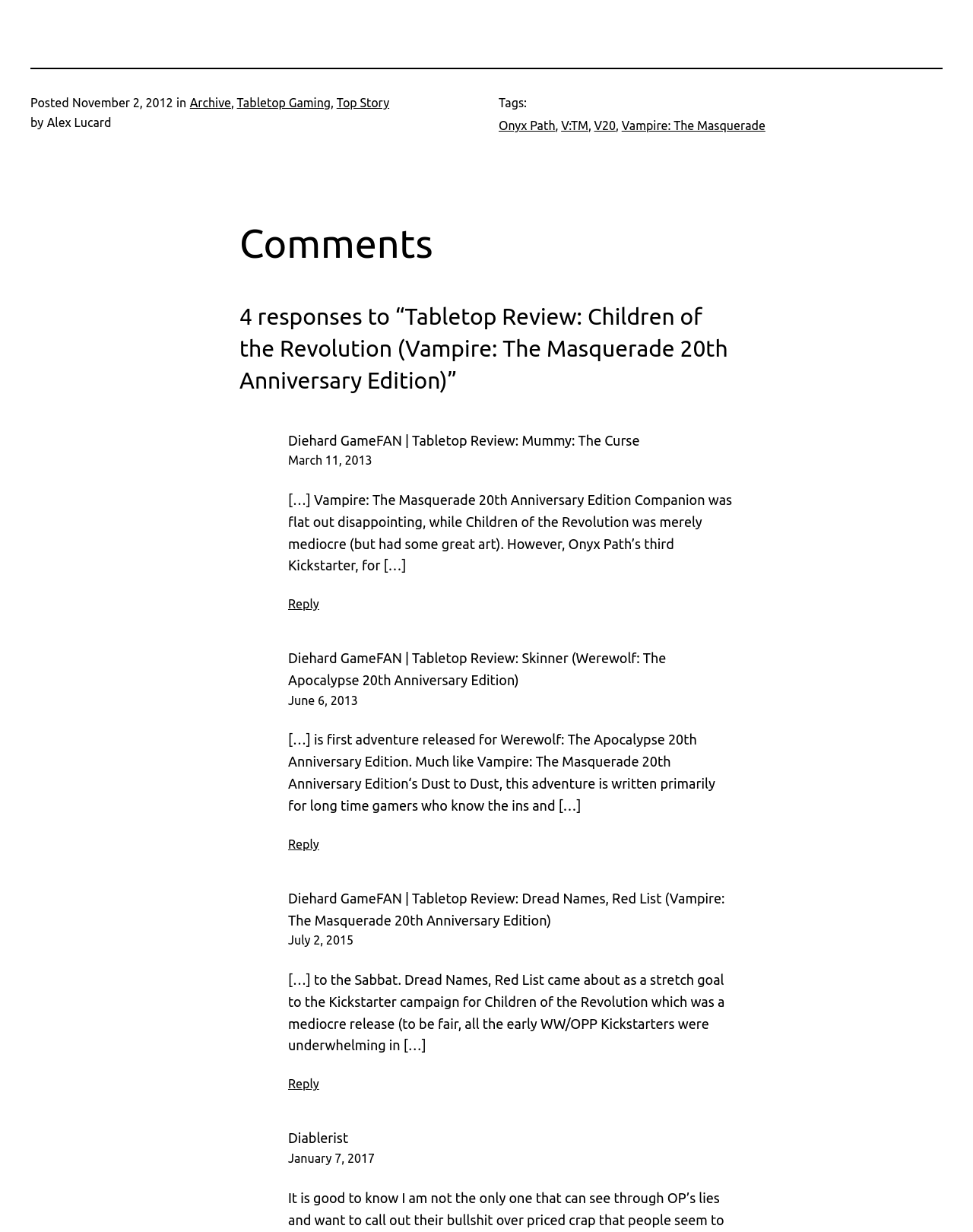Extract the bounding box coordinates of the UI element described: "V:TM". Provide the coordinates in the format [left, top, right, bottom] with values ranging from 0 to 1.

[0.577, 0.096, 0.605, 0.107]